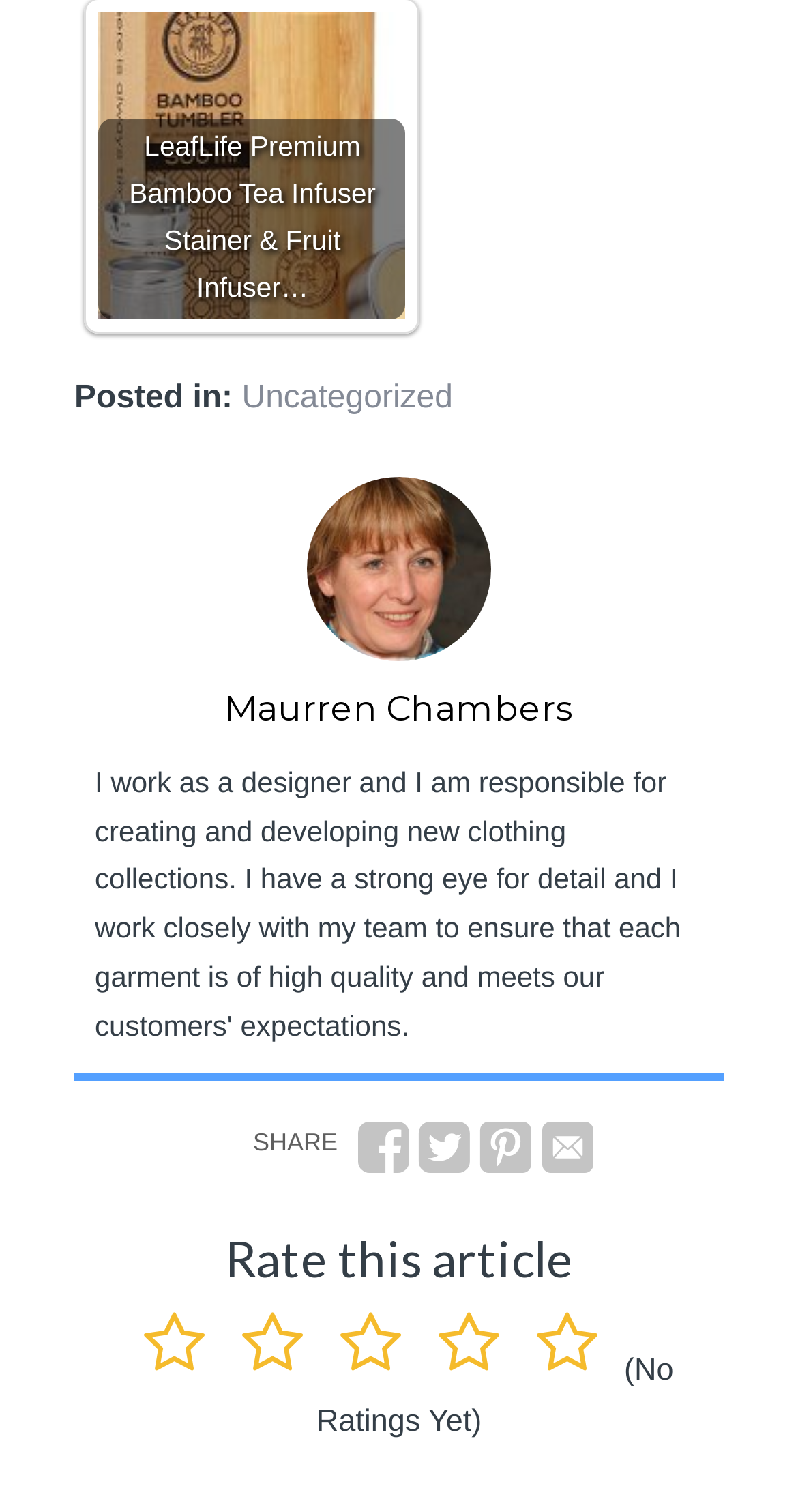Find the bounding box coordinates for the area you need to click to carry out the instruction: "Rate this article with 5 stars". The coordinates should be four float numbers between 0 and 1, indicated as [left, top, right, bottom].

[0.679, 0.853, 0.741, 0.912]